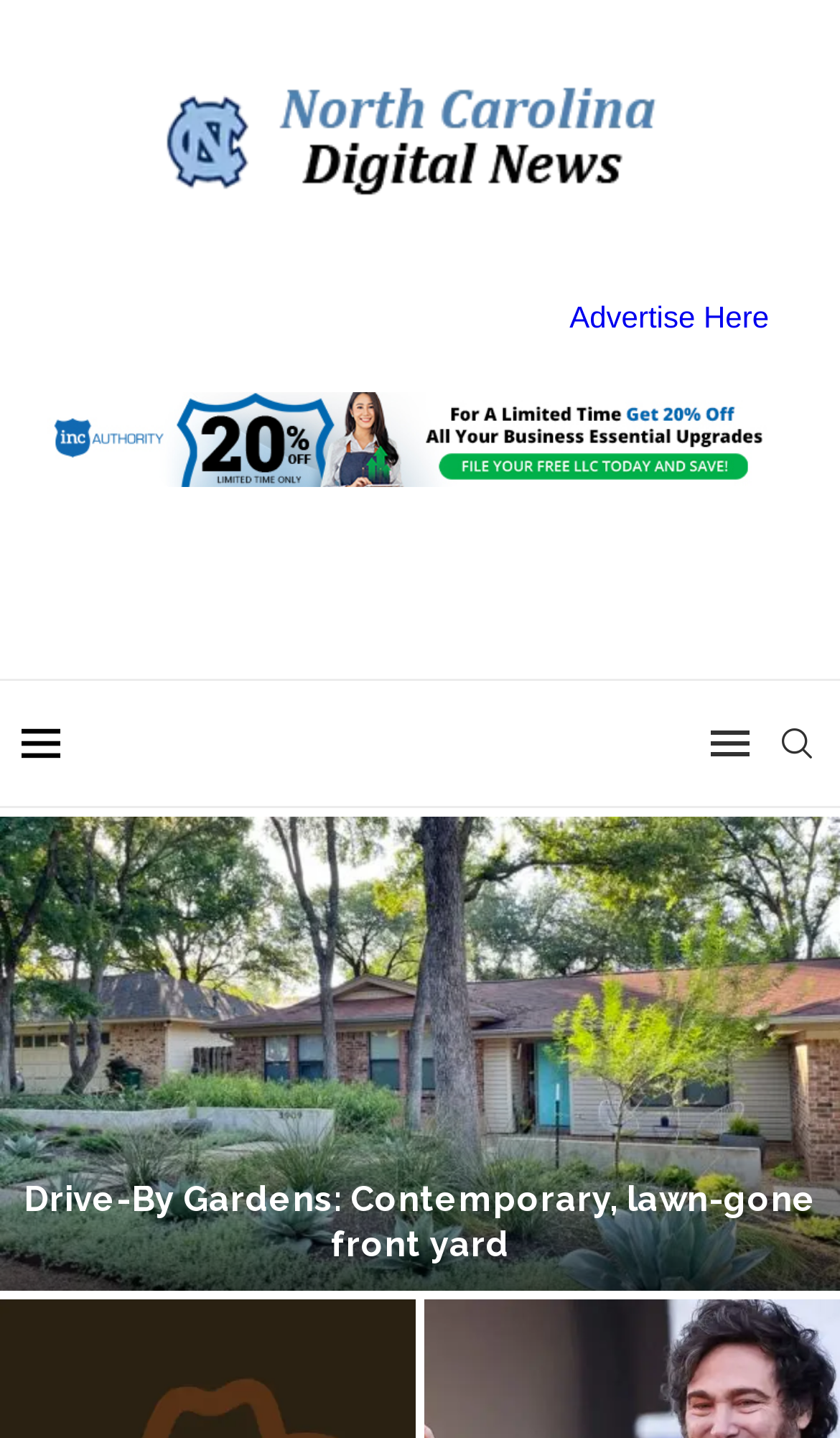What is the purpose of the iframe?
Use the screenshot to answer the question with a single word or phrase.

Unknown